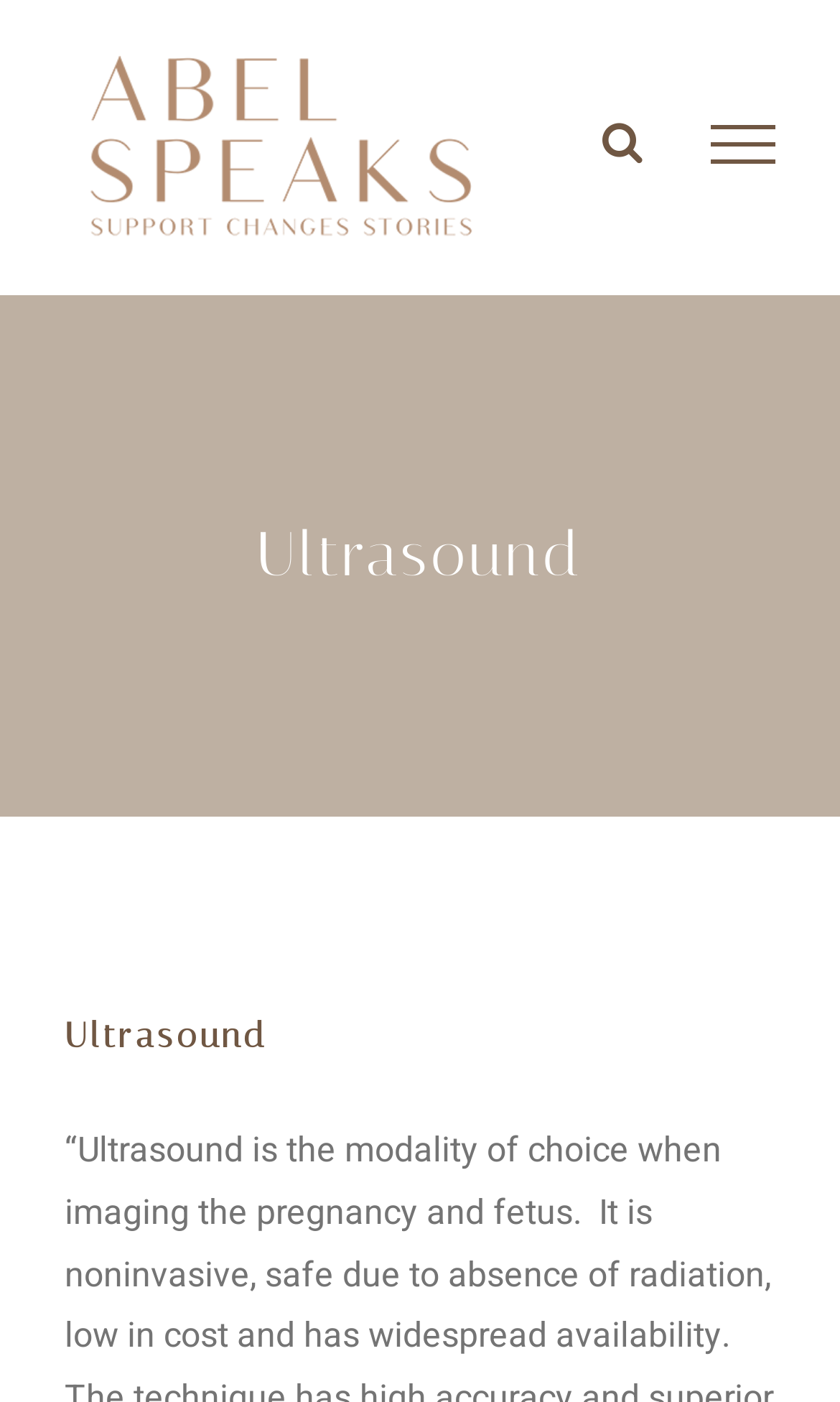What is the logo of the website?
Look at the screenshot and respond with a single word or phrase.

Abel Speaks Logo